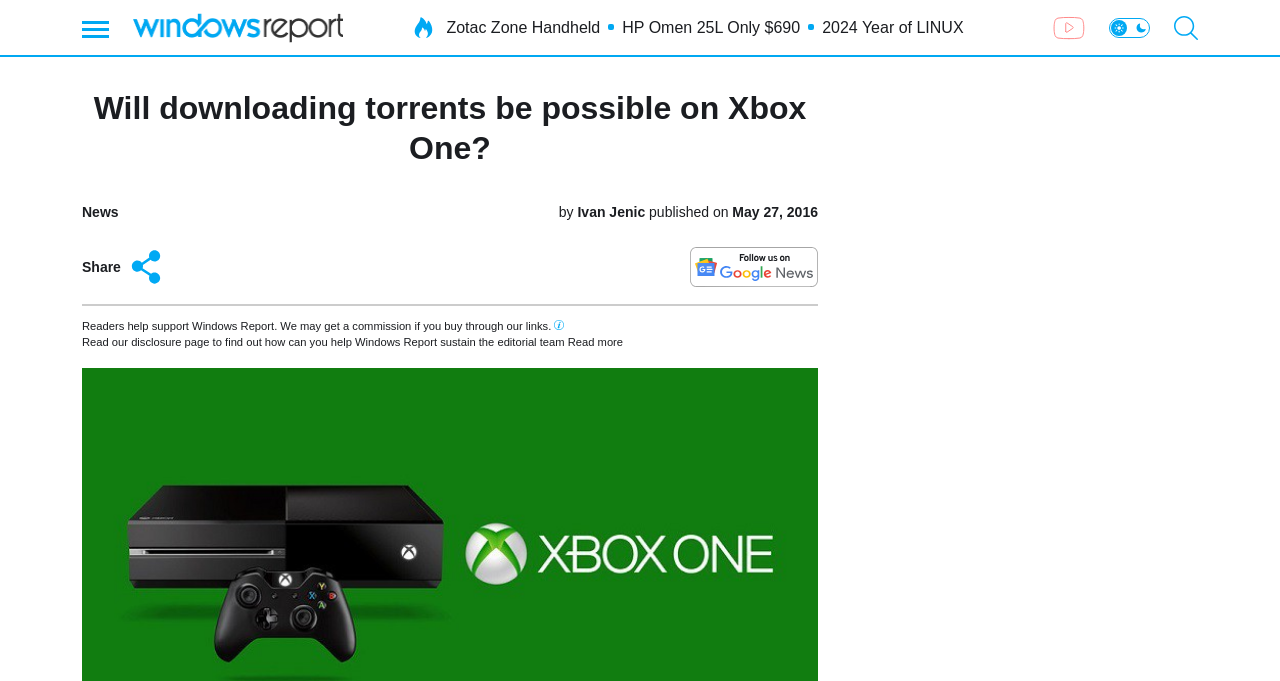Give an extensive and precise description of the webpage.

The webpage appears to be a news article page, with a focus on the topic of downloading torrents on Xbox One. At the top left, there is a link to "Windows Report" accompanied by an image of the same name. To the right of this, there are several trending topic links, including "Zotac Zone Handheld", "HP Omen 25L Only $690", and "2024 Year of LINUX". 

Below these links, there is a YouTube channel link with a corresponding YouTube icon. On the top right, there are two small images and a search icon button. 

The main article header, "Will downloading torrents be possible on Xbox One?", is located in the middle of the page, accompanied by a subheading with the author's name, "Ivan Jenic", and the publication date, "May 27, 2016". 

Underneath the article header, there are several buttons and links, including a share button with a share icon, a Google news icon link, and a separator line. 

Further down, there is a static text block explaining how readers can support Windows Report, accompanied by a tooltip icon and a link to the affiliate disclosure page.